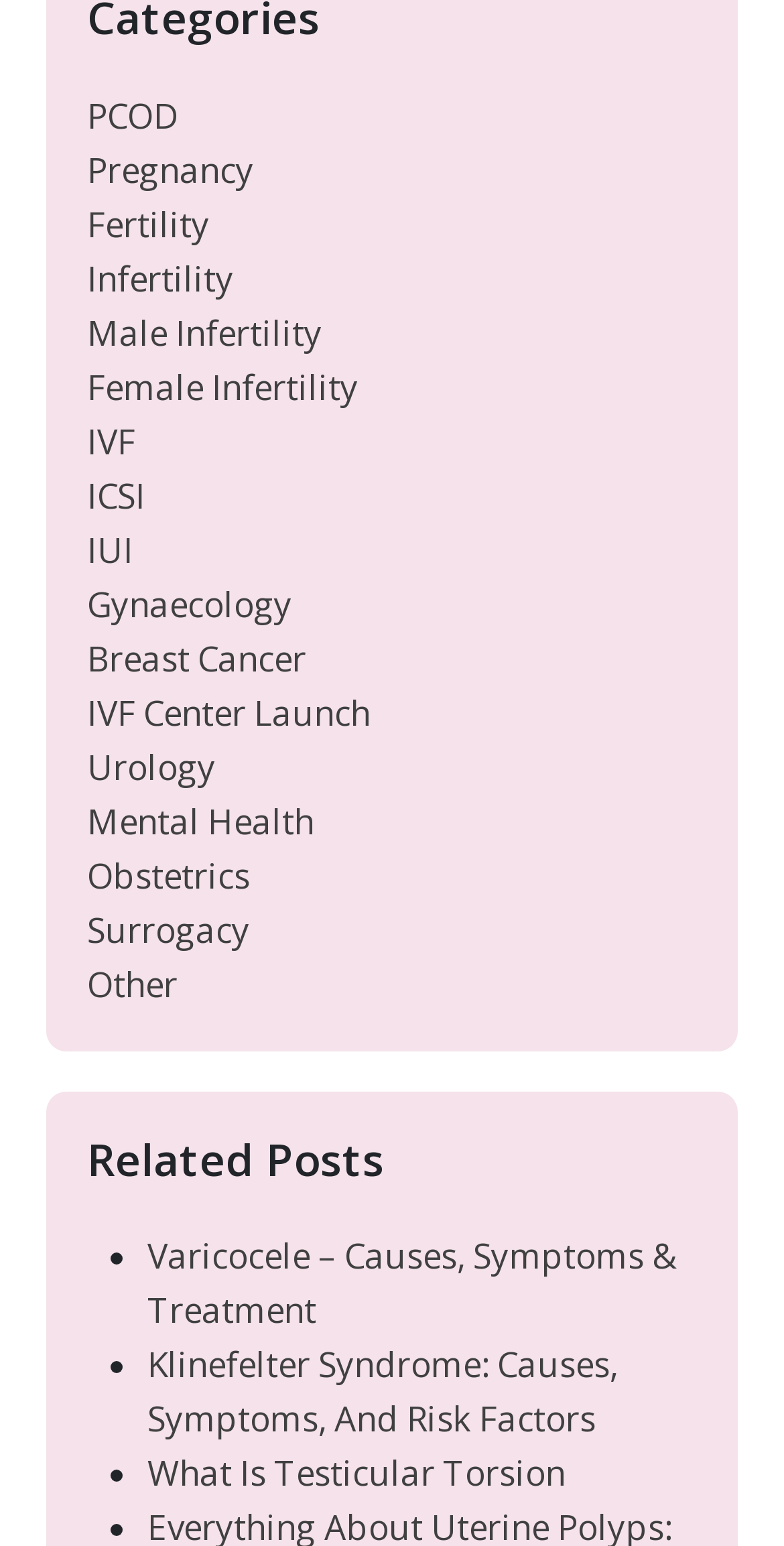Examine the image and give a thorough answer to the following question:
What is the main topic of this webpage?

Based on the links provided on the webpage, such as 'Pregnancy', 'Fertility', 'Infertility', 'IVF', 'Gynaecology', 'Breast Cancer', 'Urology', 'Mental Health', and 'Obstetrics', it can be inferred that the main topic of this webpage is related to health.